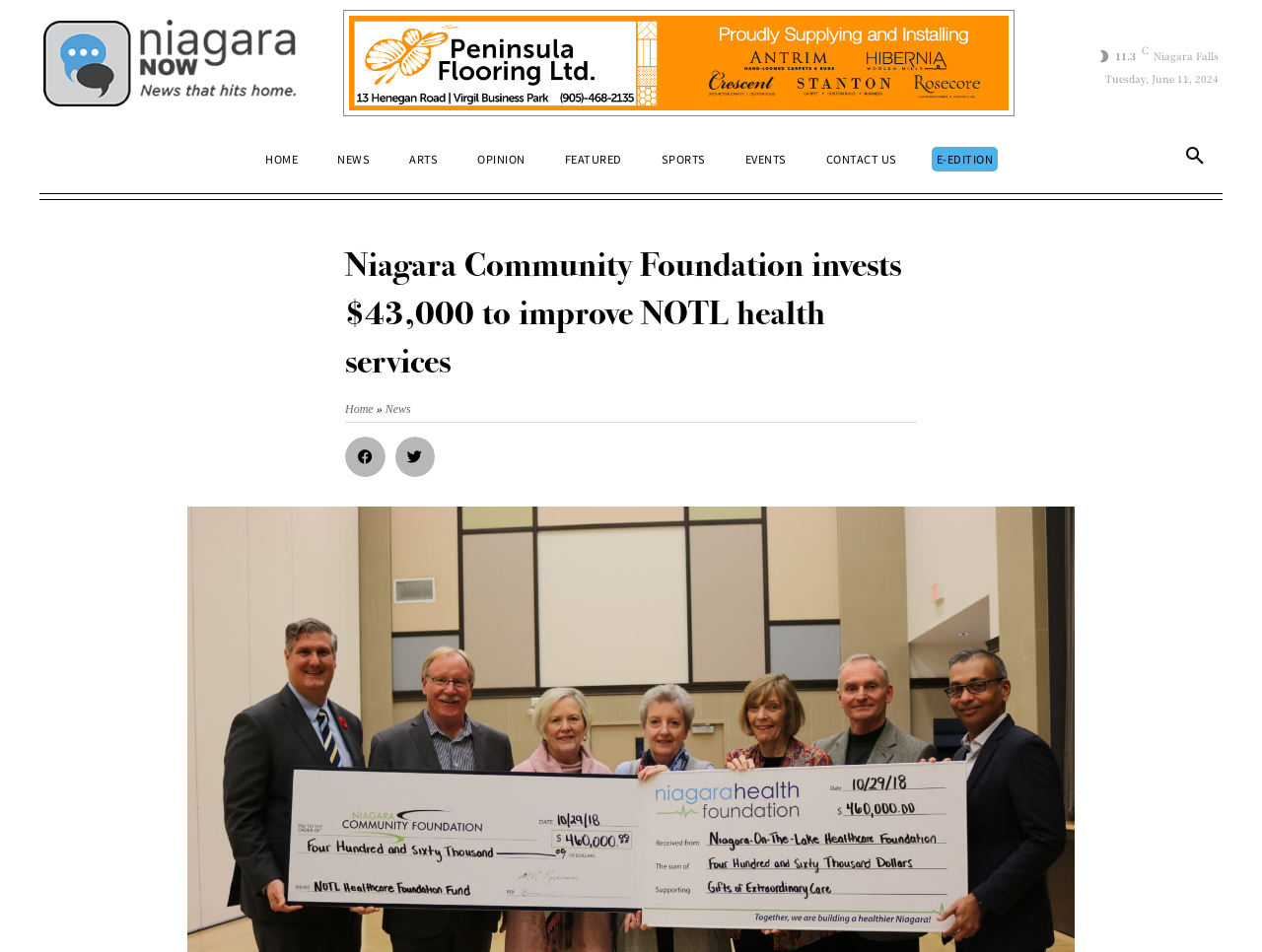Identify the coordinates of the bounding box for the element described below: "aria-label="Share on facebook"". Return the coordinates as four float numbers between 0 and 1: [left, top, right, bottom].

[0.273, 0.459, 0.305, 0.501]